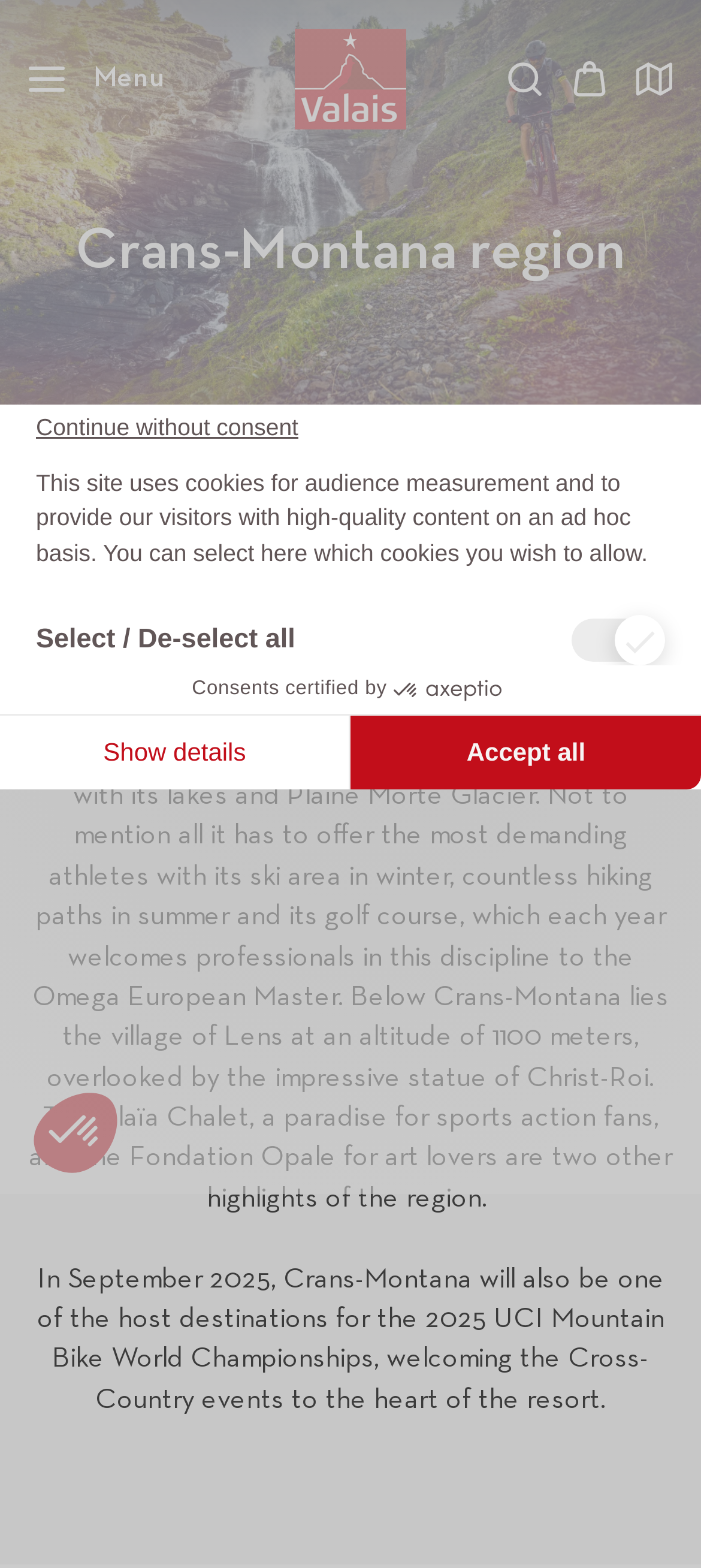What is the name of the golf course in Crans-Montana?
Use the screenshot to answer the question with a single word or phrase.

Omega European Master